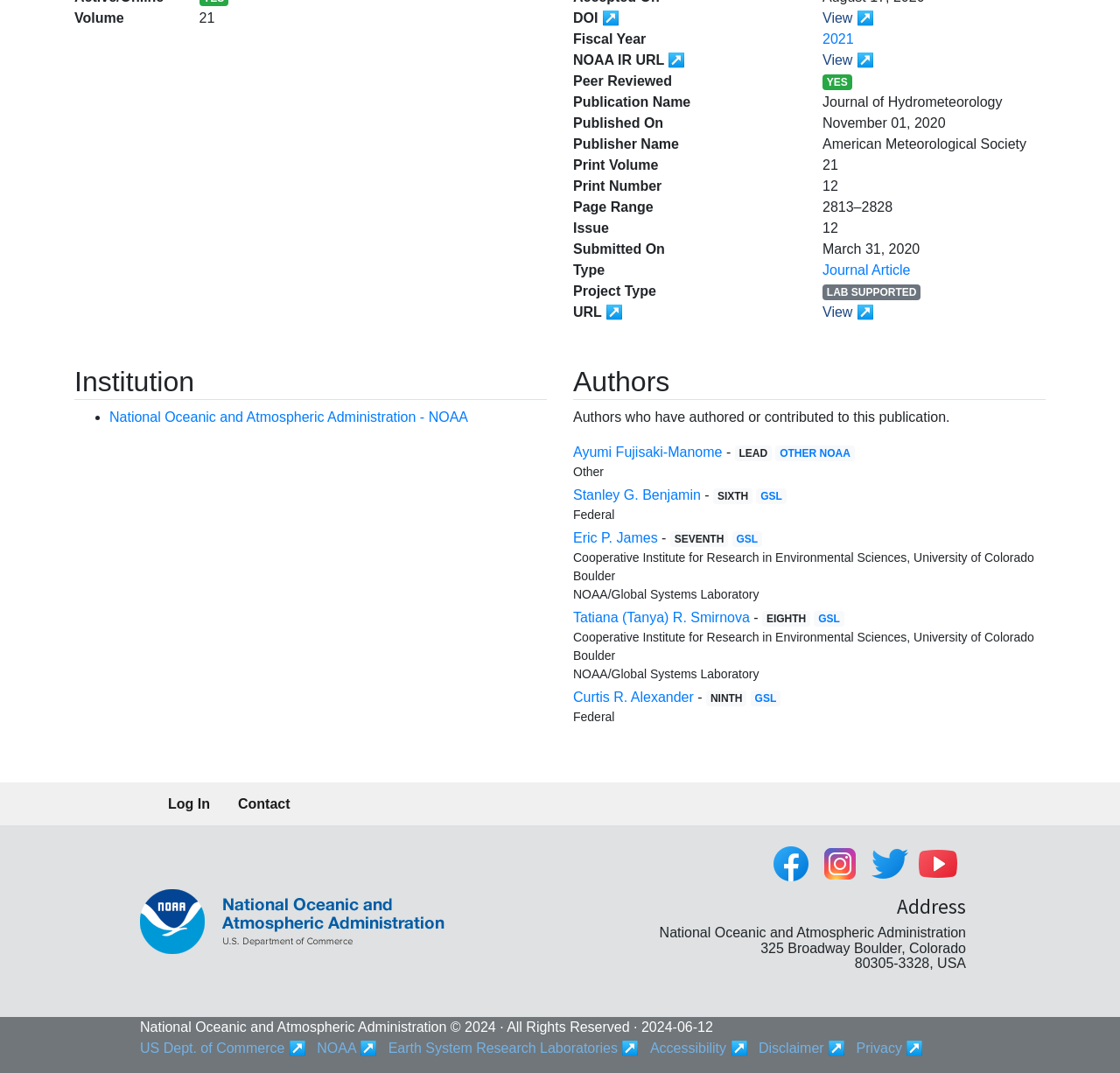Provide the bounding box coordinates of the HTML element described as: "Business". The bounding box coordinates should be four float numbers between 0 and 1, i.e., [left, top, right, bottom].

None